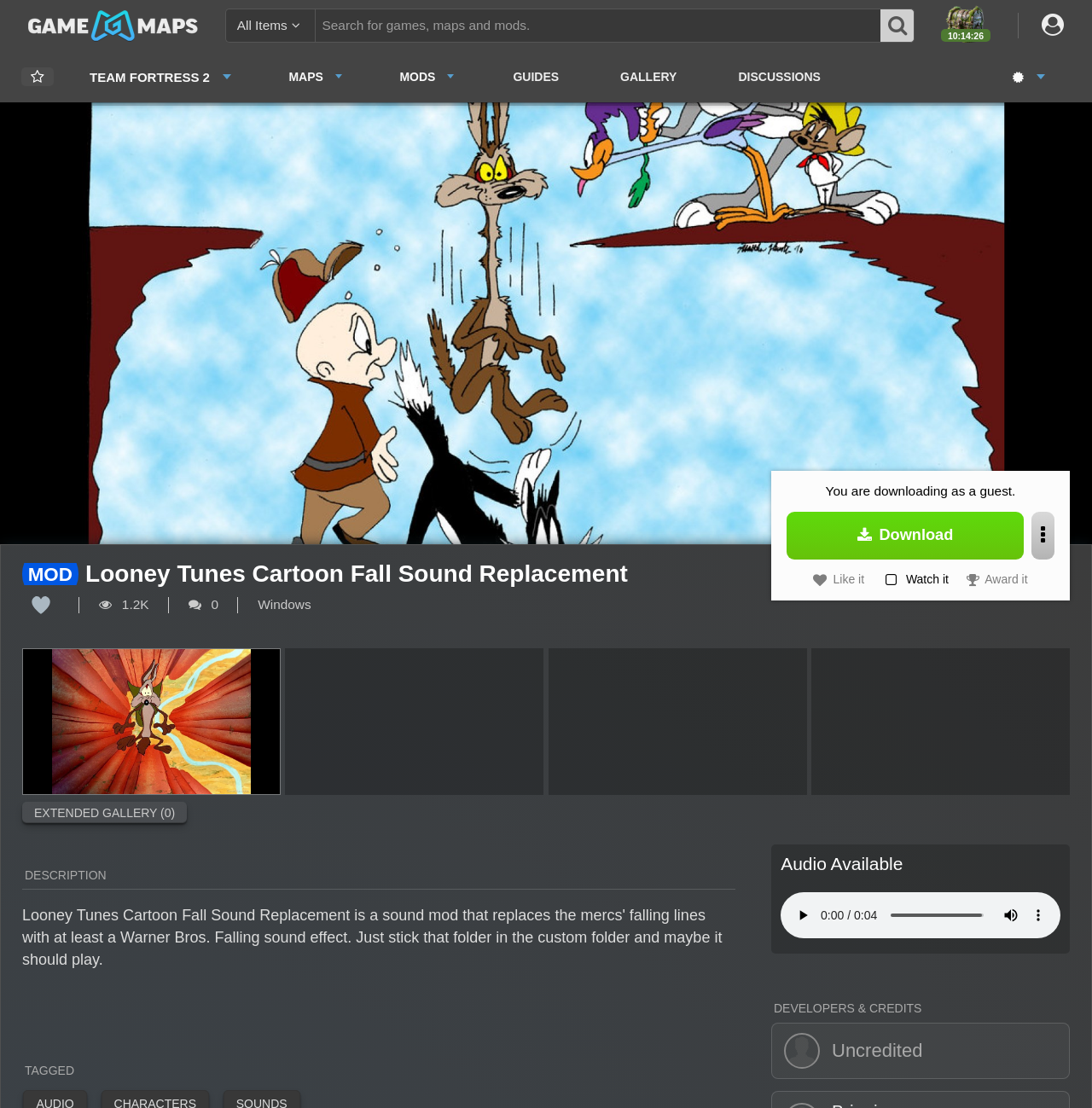Determine the bounding box coordinates of the clickable element to complete this instruction: "Watch the mod video". Provide the coordinates in the format of four float numbers between 0 and 1, [left, top, right, bottom].

[0.808, 0.513, 0.869, 0.533]